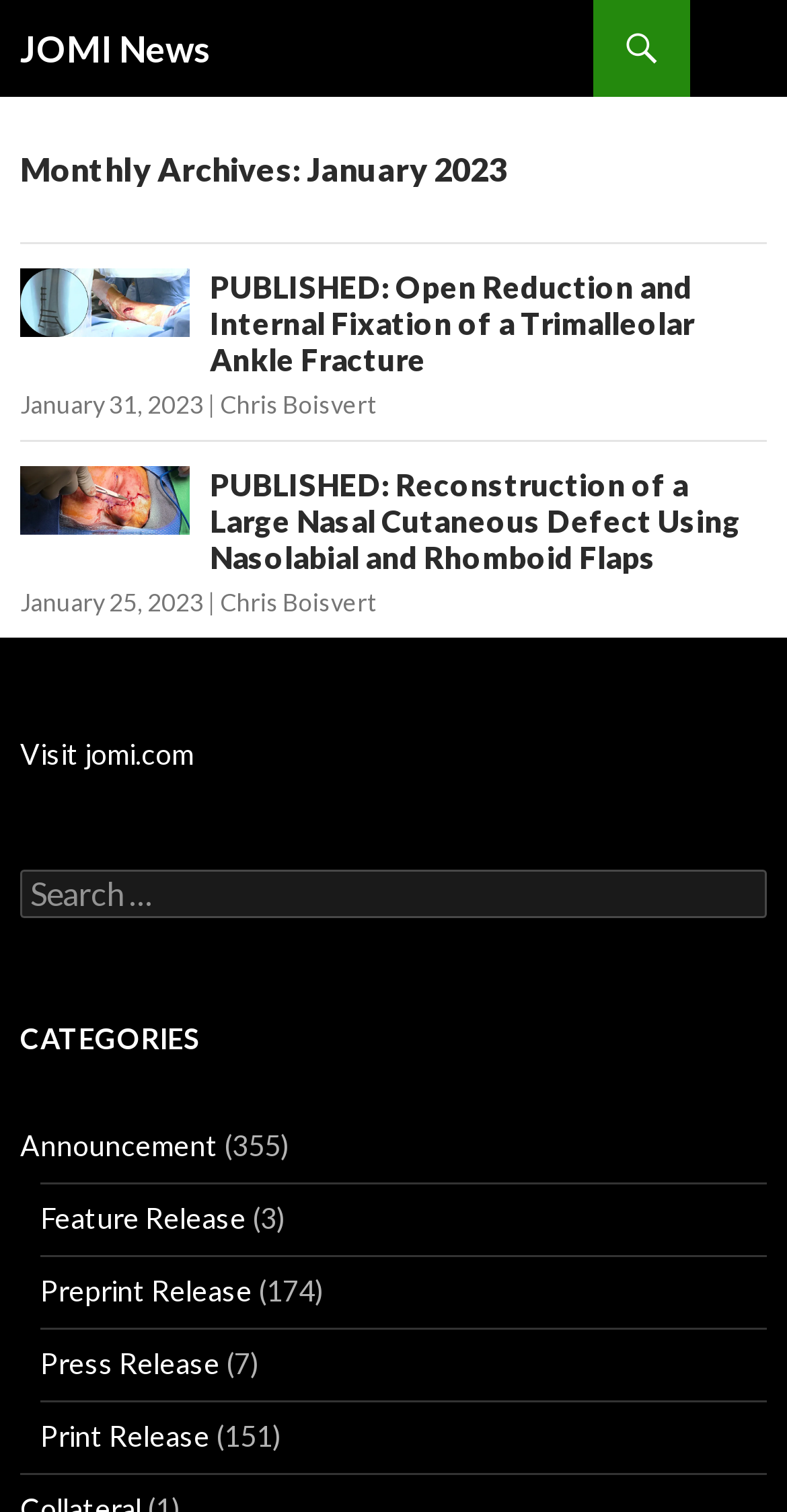Given the following UI element description: "JOMI News", find the bounding box coordinates in the webpage screenshot.

[0.026, 0.0, 0.269, 0.064]